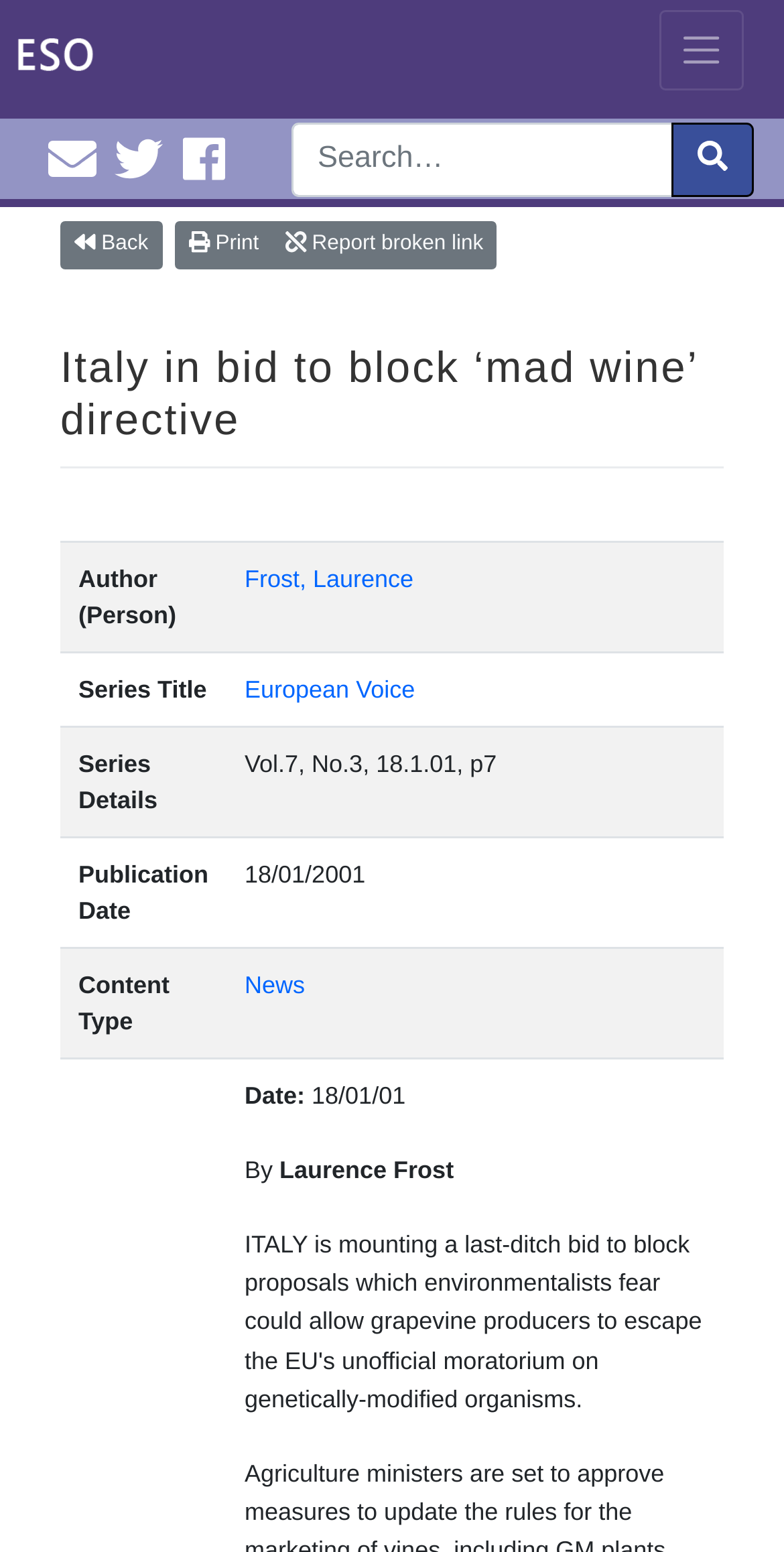Pinpoint the bounding box coordinates for the area that should be clicked to perform the following instruction: "Go to Twitter page".

None